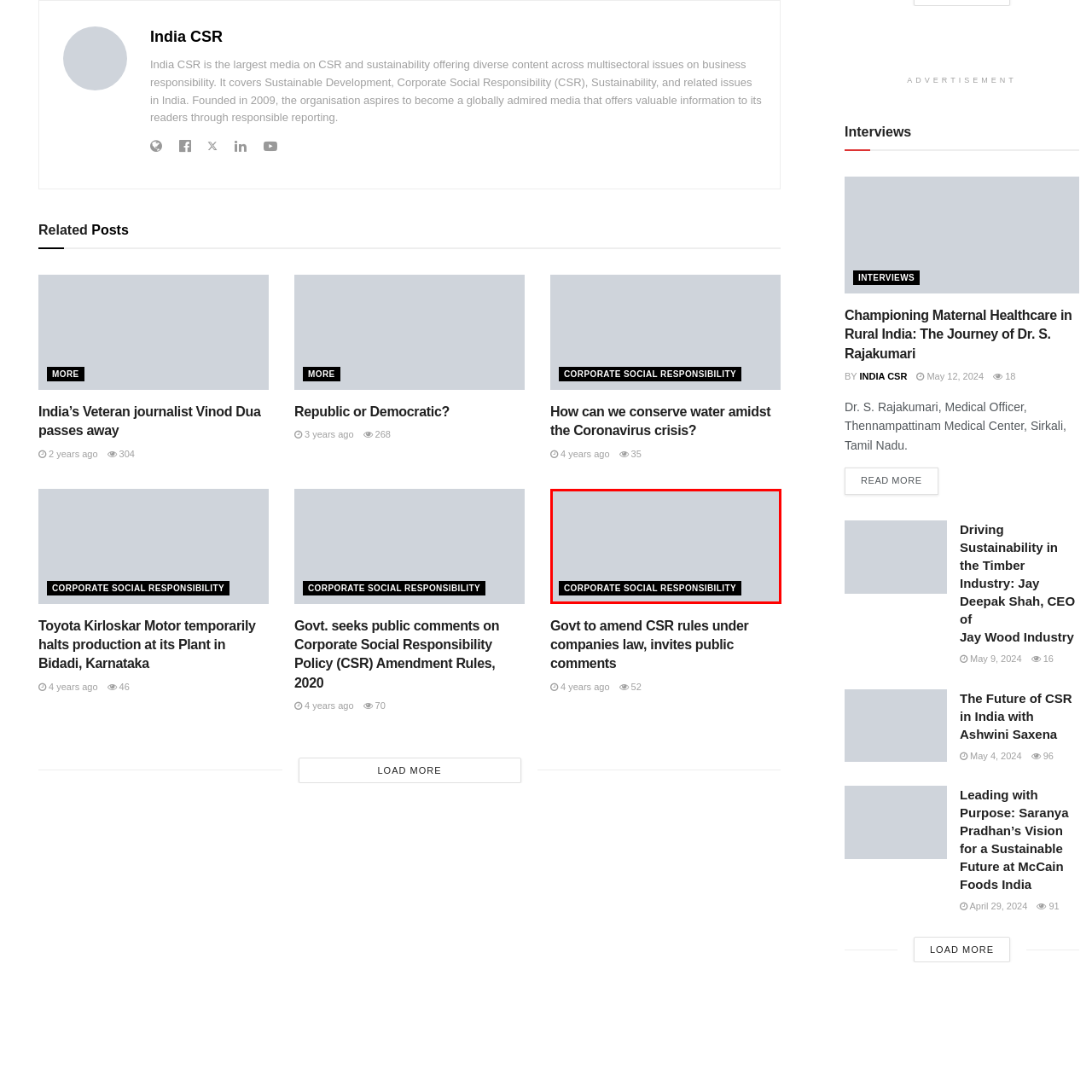Generate a detailed description of the image highlighted within the red border.

The image features the phrase "CORPORATE SOCIAL RESPONSIBILITY" prominently displayed in bold, white text against a black background. This caption signifies the importance of corporate social responsibility (CSR) initiatives, which focus on how companies can operate ethically and contribute positively to society. The emphasis on CSR aligns with current discussions in India about sustainable practices and responsible business operations, illustrated through various articles and links provided on the associated webpage covering topics related to sustainability and CSR.